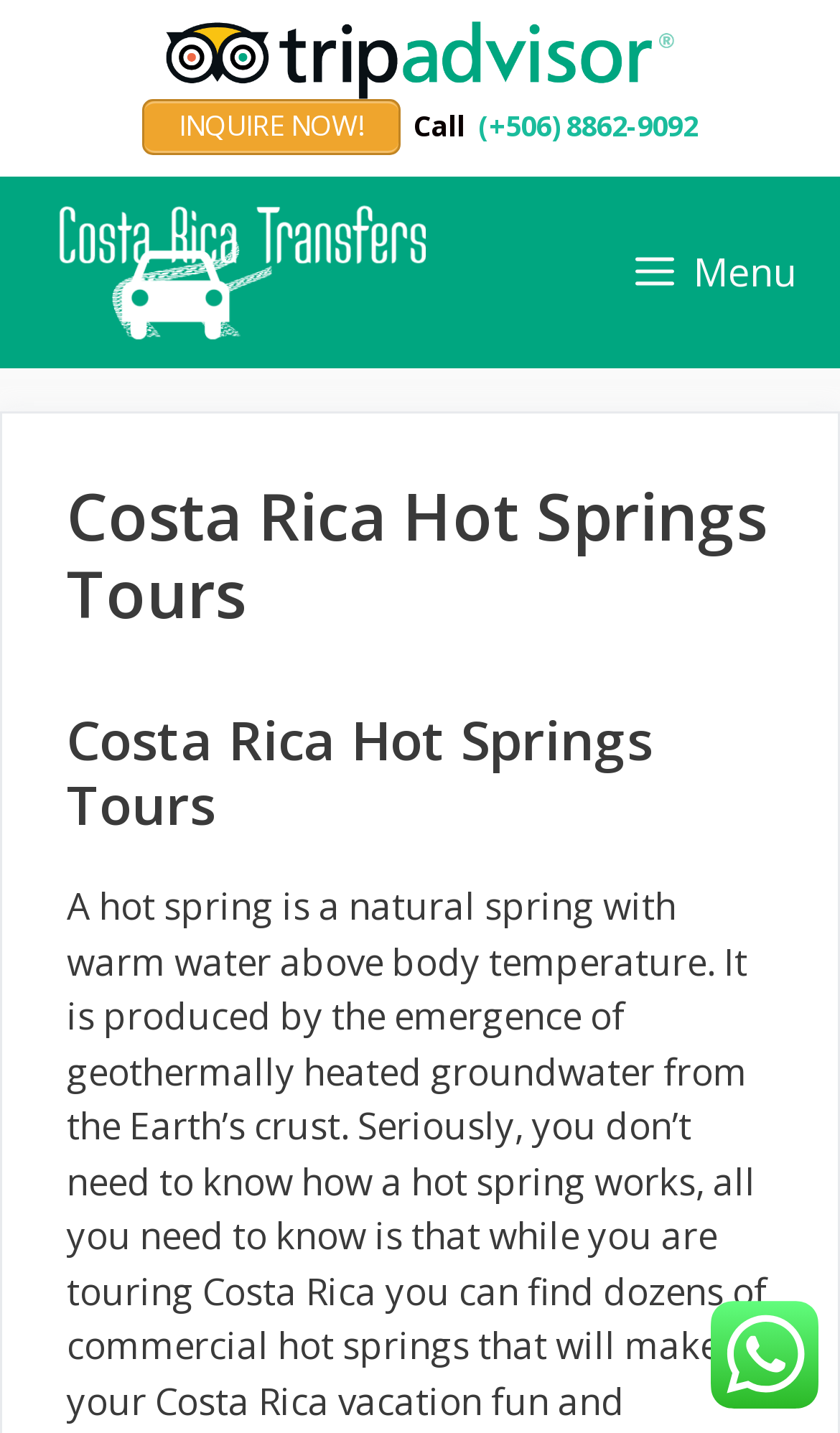Given the element description, predict the bounding box coordinates in the format (top-left x, top-left y, bottom-right x, bottom-right y), using floating point numbers between 0 and 1: INQUIRE NOW!

[0.169, 0.069, 0.477, 0.108]